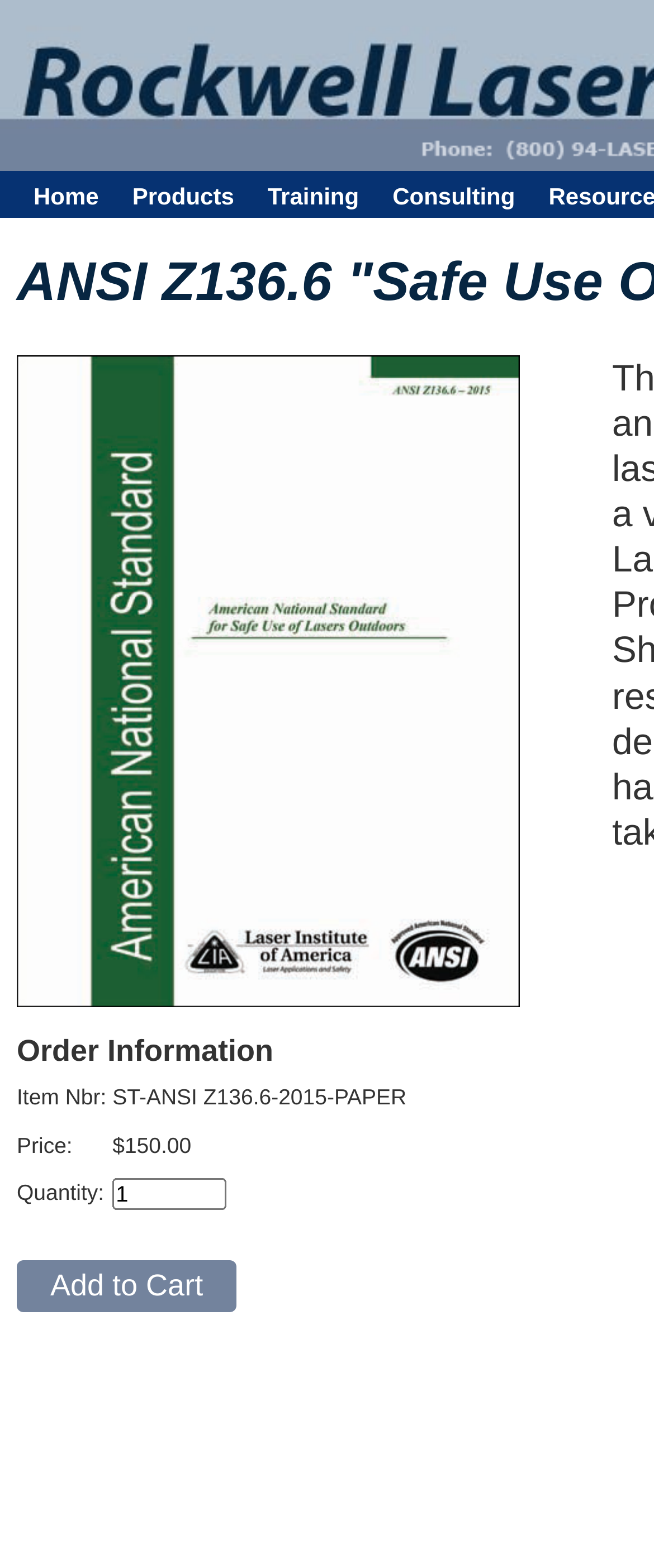How many main navigation links are available?
Look at the image and answer the question with a single word or phrase.

4